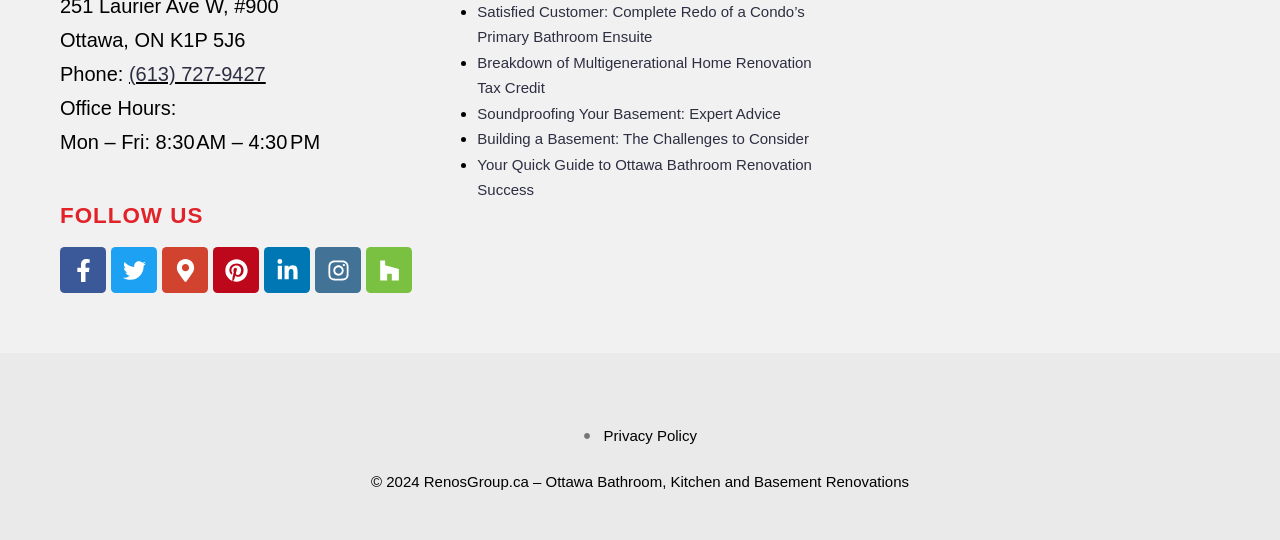Find and specify the bounding box coordinates that correspond to the clickable region for the instruction: "Read about satisfied customer".

[0.373, 0.005, 0.629, 0.084]